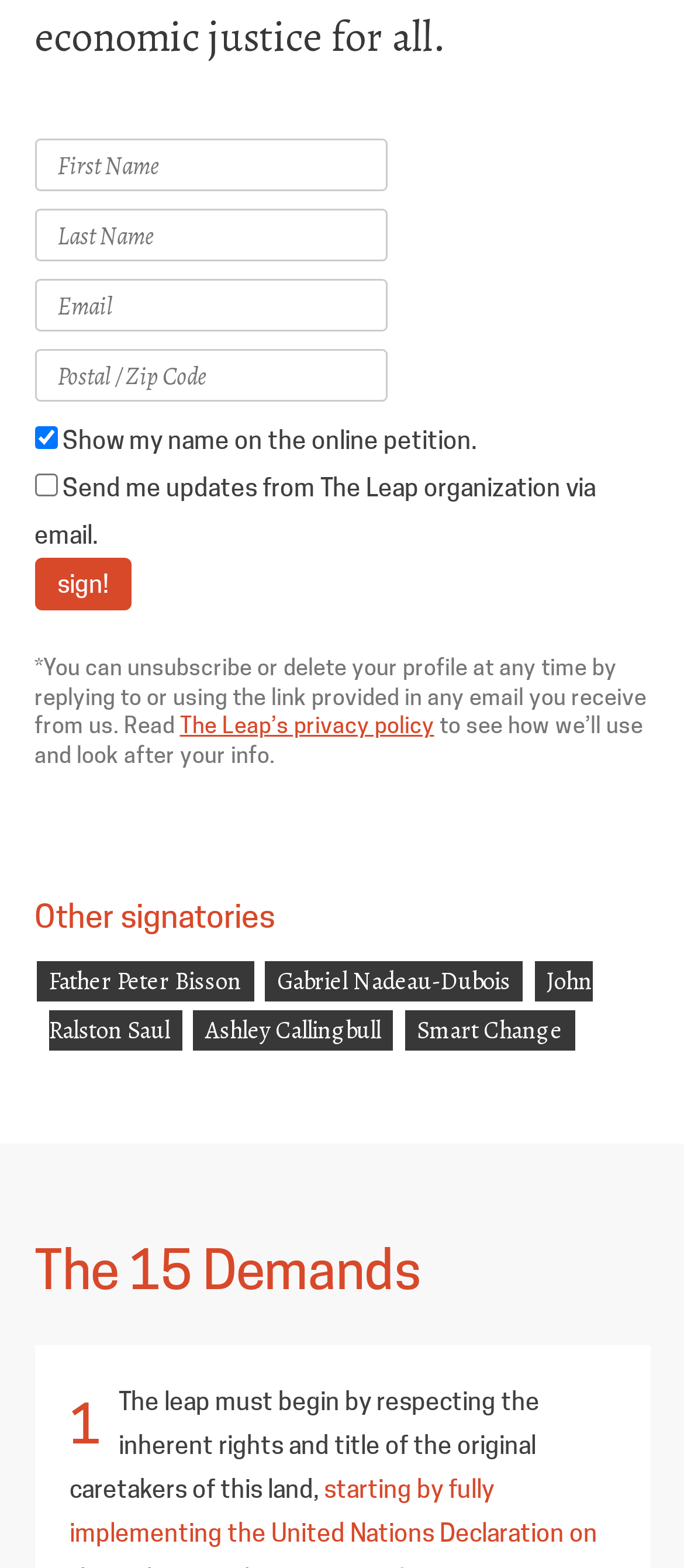Bounding box coordinates are given in the format (top-left x, top-left y, bottom-right x, bottom-right y). All values should be floating point numbers between 0 and 1. Provide the bounding box coordinate for the UI element described as: parent_node: Email address: name="email" placeholder="Email"

[0.05, 0.178, 0.565, 0.211]